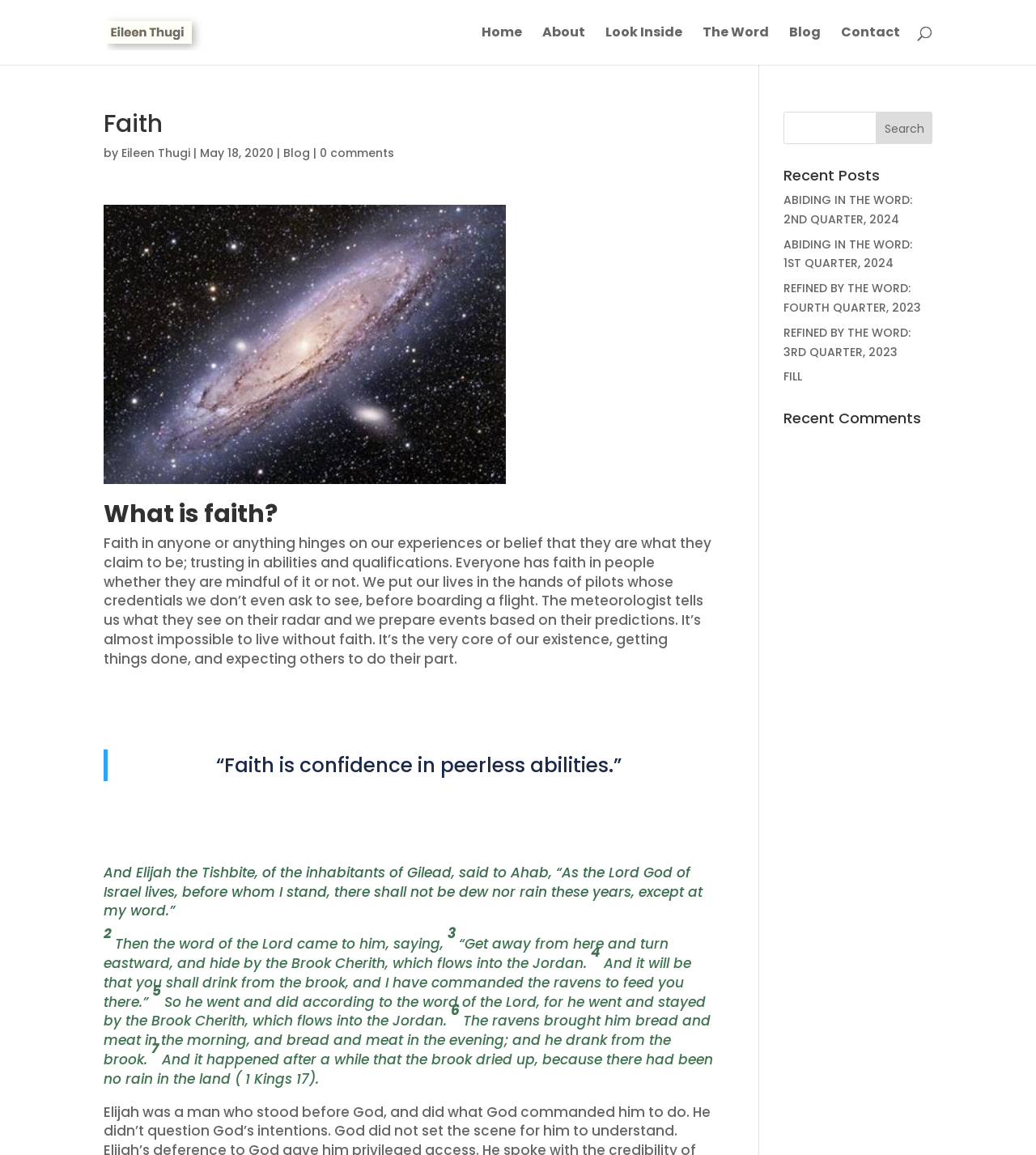Locate the bounding box coordinates of the clickable area to execute the instruction: "Learn about the history of Japanese community". Provide the coordinates as four float numbers between 0 and 1, represented as [left, top, right, bottom].

None